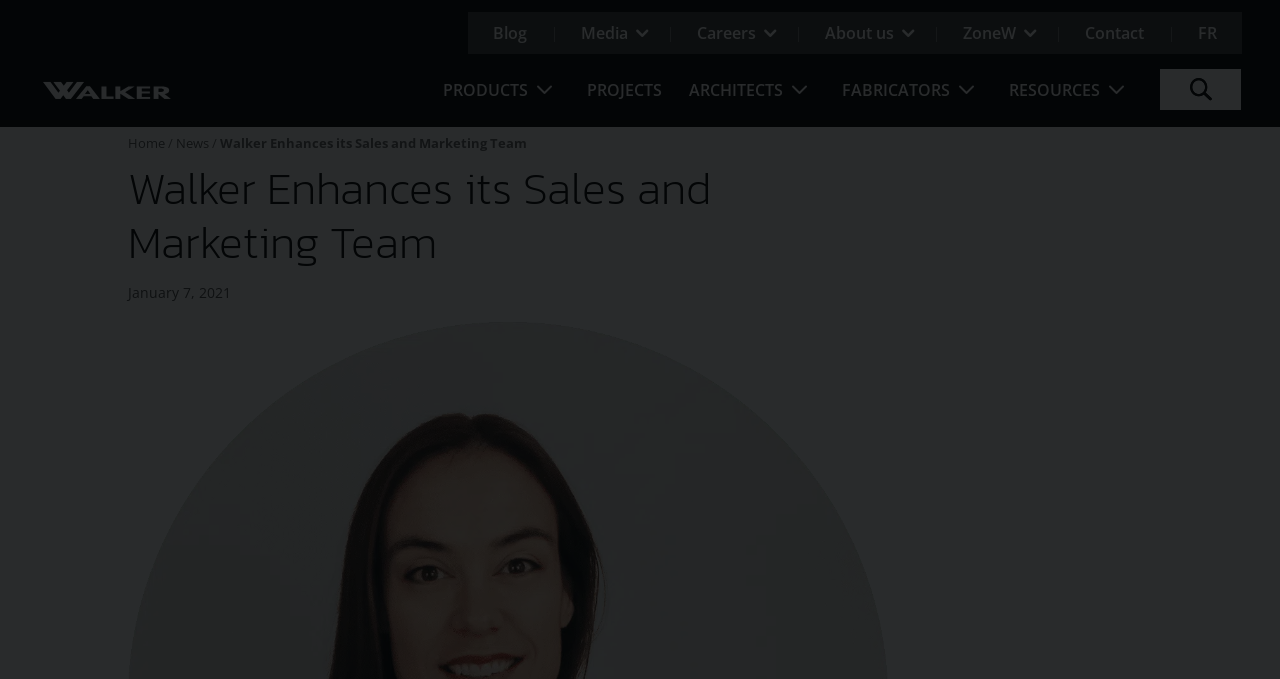Answer the following query concisely with a single word or phrase:
How many search boxes are there?

1